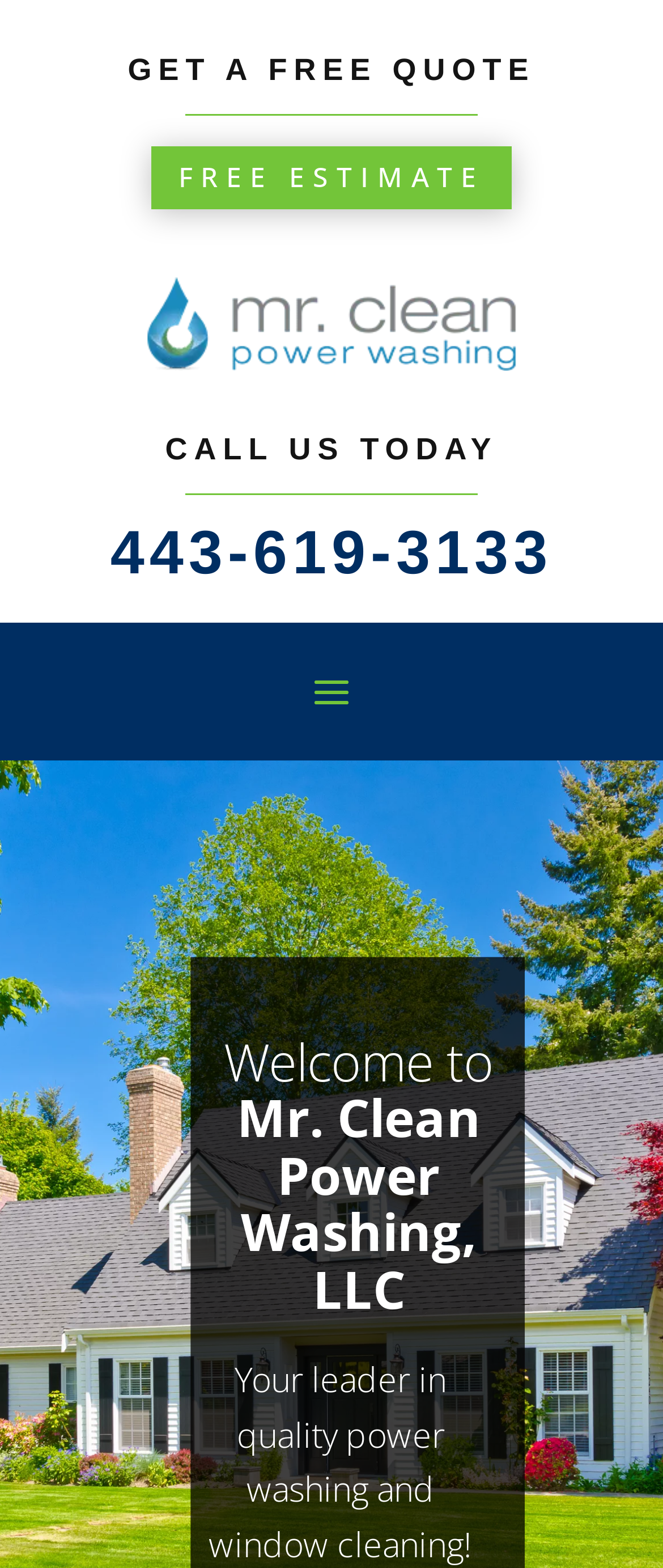What is the name of the power washing company?
Can you provide an in-depth and detailed response to the question?

The company name can be found on the webpage, specifically in the StaticText element with the text 'Mr. Clean Power Washing, LLC', which is located at the coordinates [0.357, 0.69, 0.726, 0.844]. This suggests that the company name is an important piece of information that the webpage wants to convey to its users.